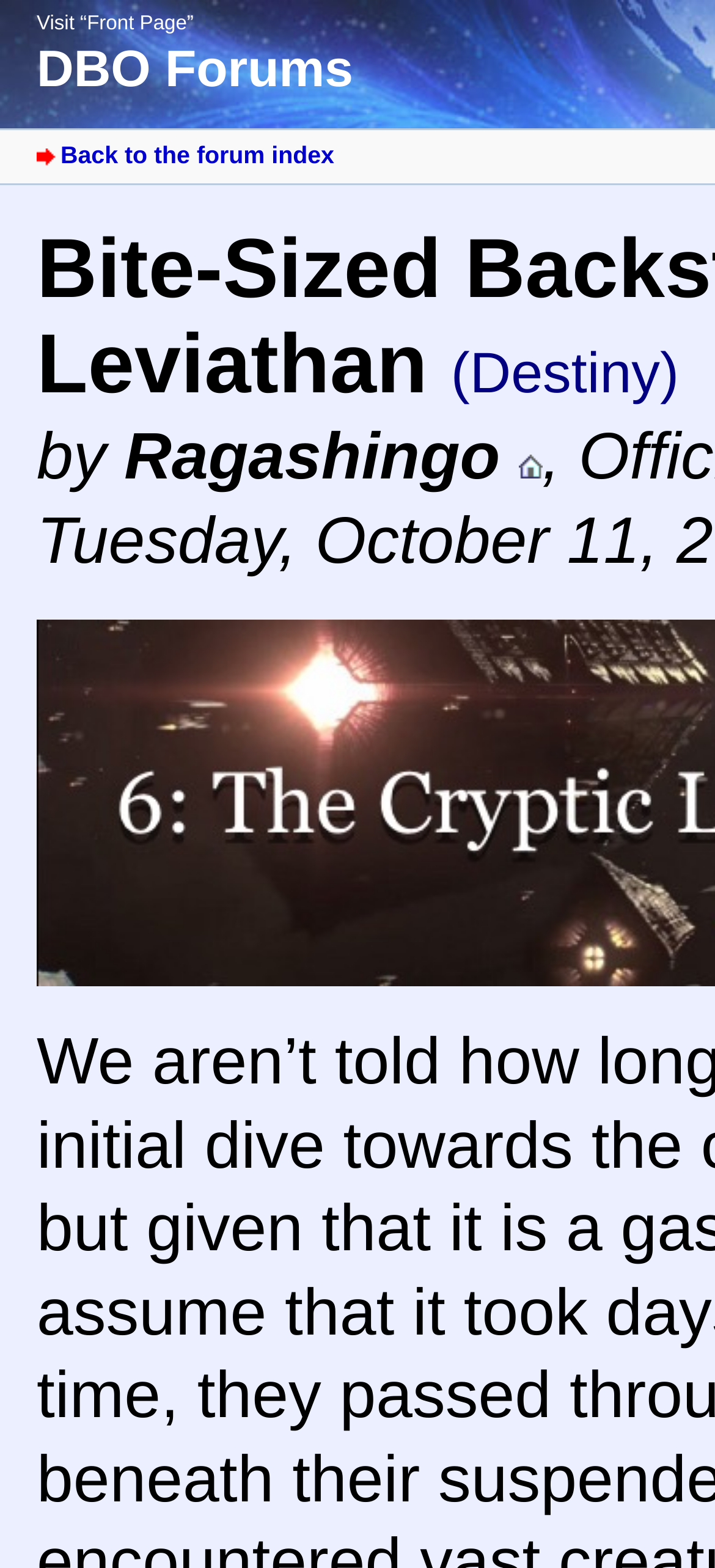Refer to the image and offer a detailed explanation in response to the question: What is the symbol next to the username 'Ragashingo'?

The symbol next to the username 'Ragashingo' can be determined by looking at the link element '⌂' which is a sibling of the StaticText element 'Ragashingo'. This link element has a bounding box with coordinates [0.725, 0.291, 0.758, 0.309] and contains an image with the same symbol.